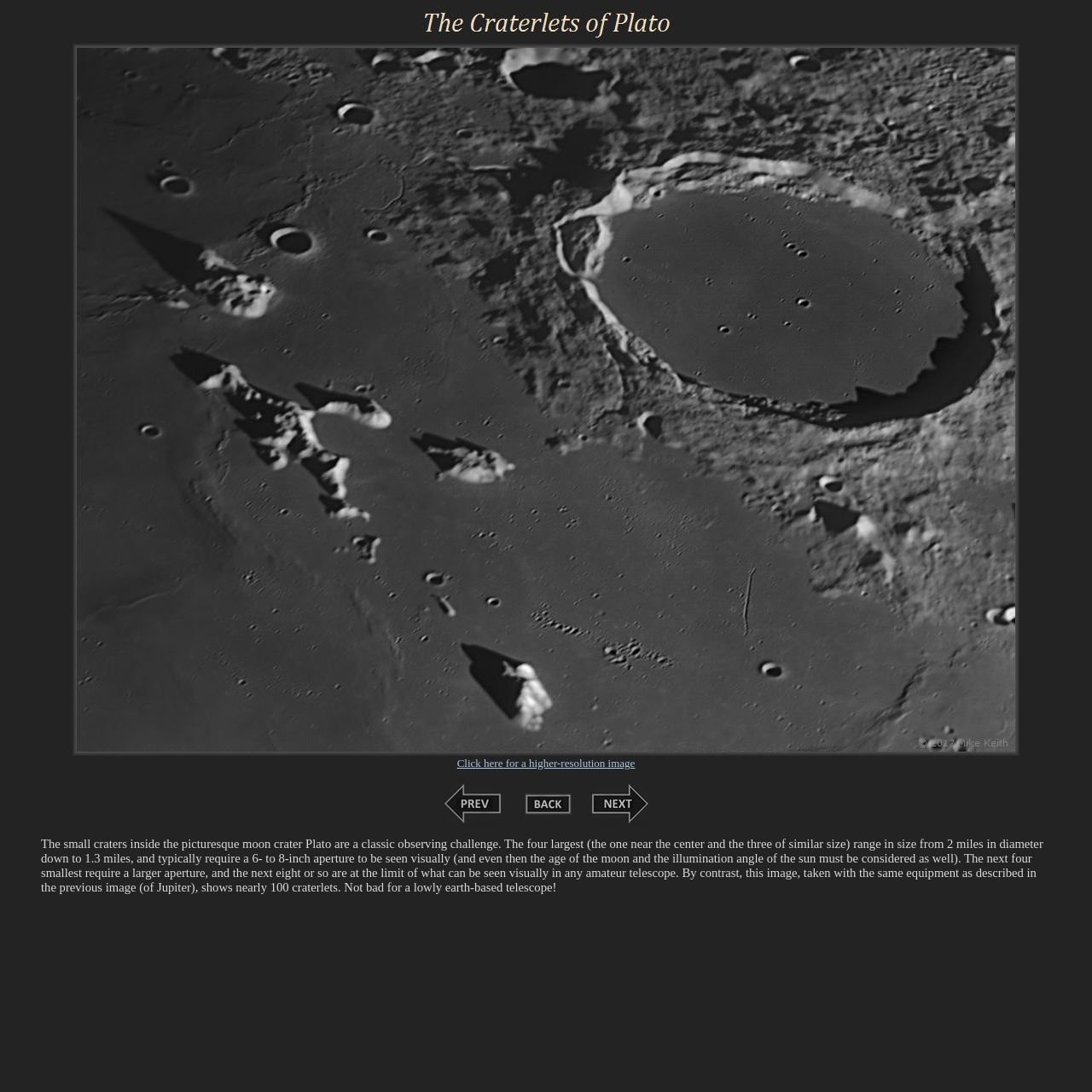How many links are there in the LayoutTable?
Answer the question with a single word or phrase, referring to the image.

3